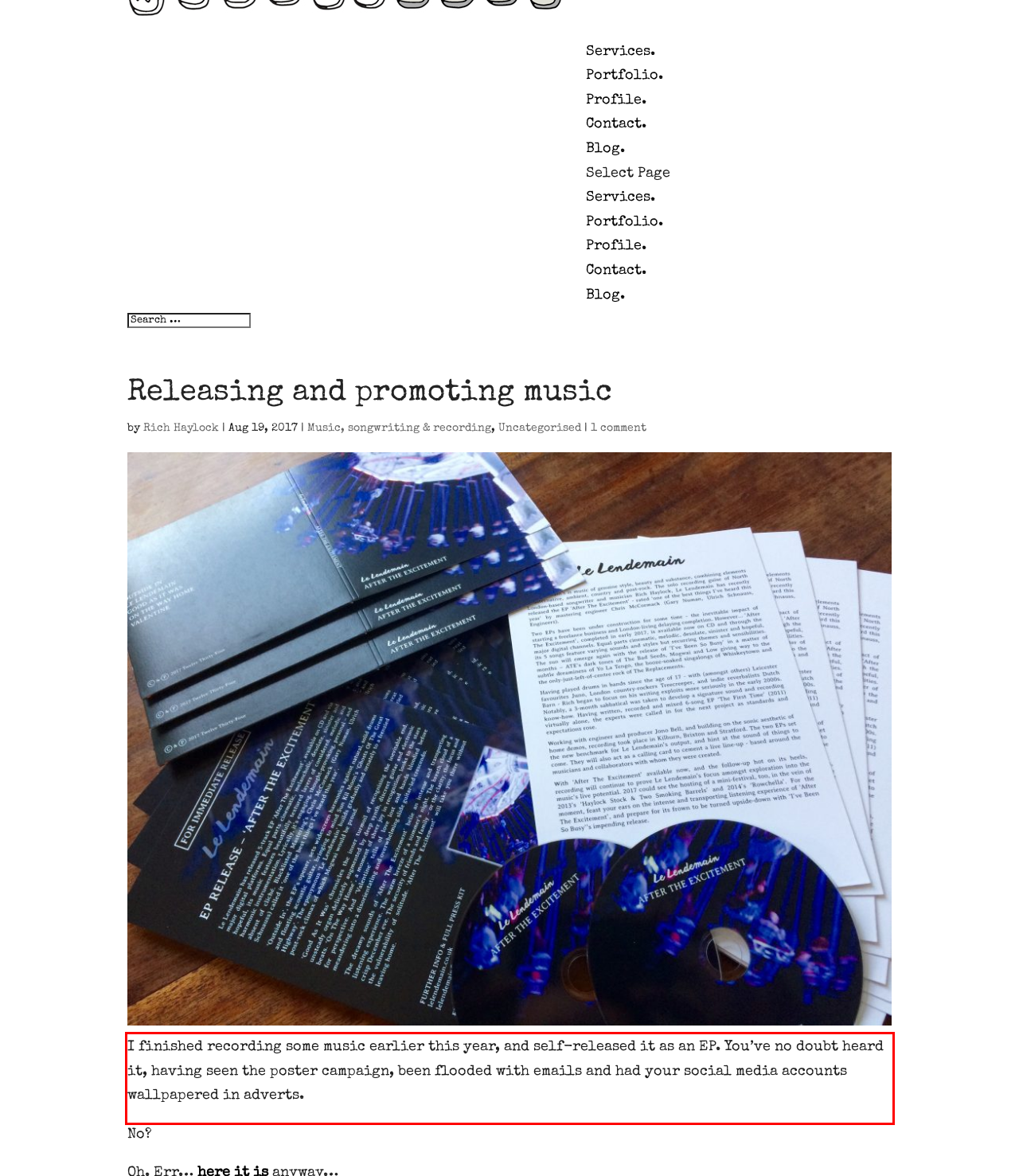Given a webpage screenshot with a red bounding box, perform OCR to read and deliver the text enclosed by the red bounding box.

I finished recording some music earlier this year, and self-released it as an EP. You’ve no doubt heard it, having seen the poster campaign, been flooded with emails and had your social media accounts wallpapered in adverts.